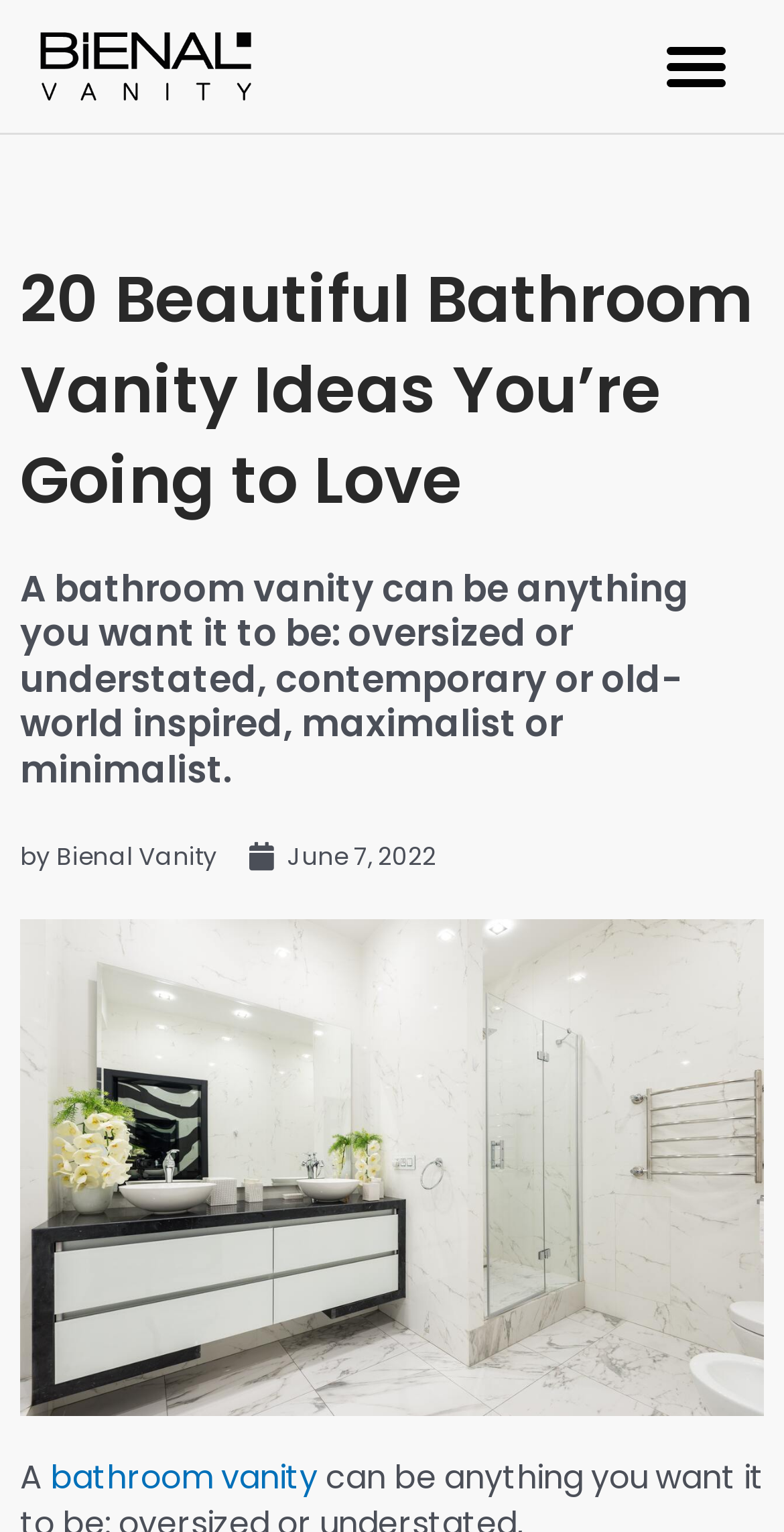Please reply to the following question using a single word or phrase: 
How many words are in the article's description?

15